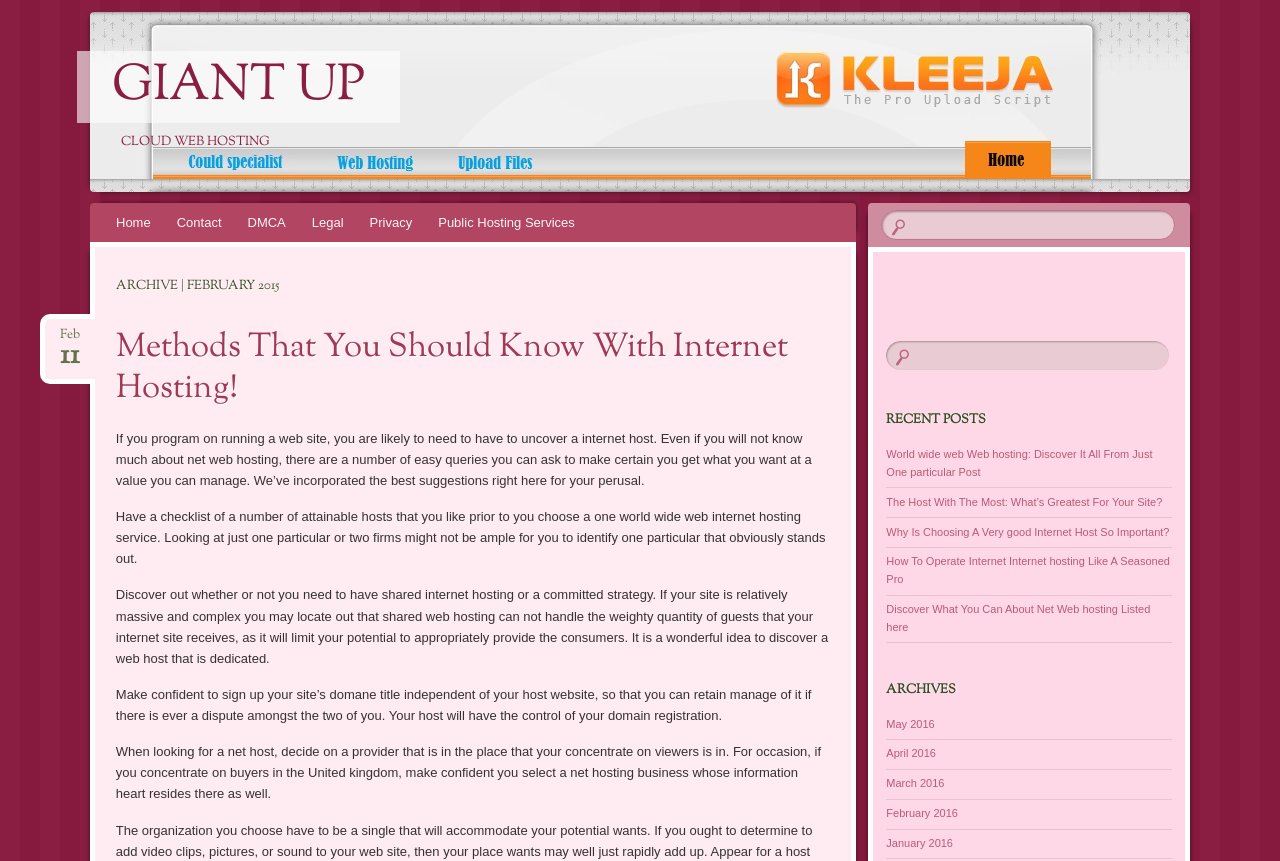Pinpoint the bounding box coordinates of the clickable area necessary to execute the following instruction: "Go to the 'February 2016' archive". The coordinates should be given as four float numbers between 0 and 1, namely [left, top, right, bottom].

[0.692, 0.938, 0.748, 0.951]